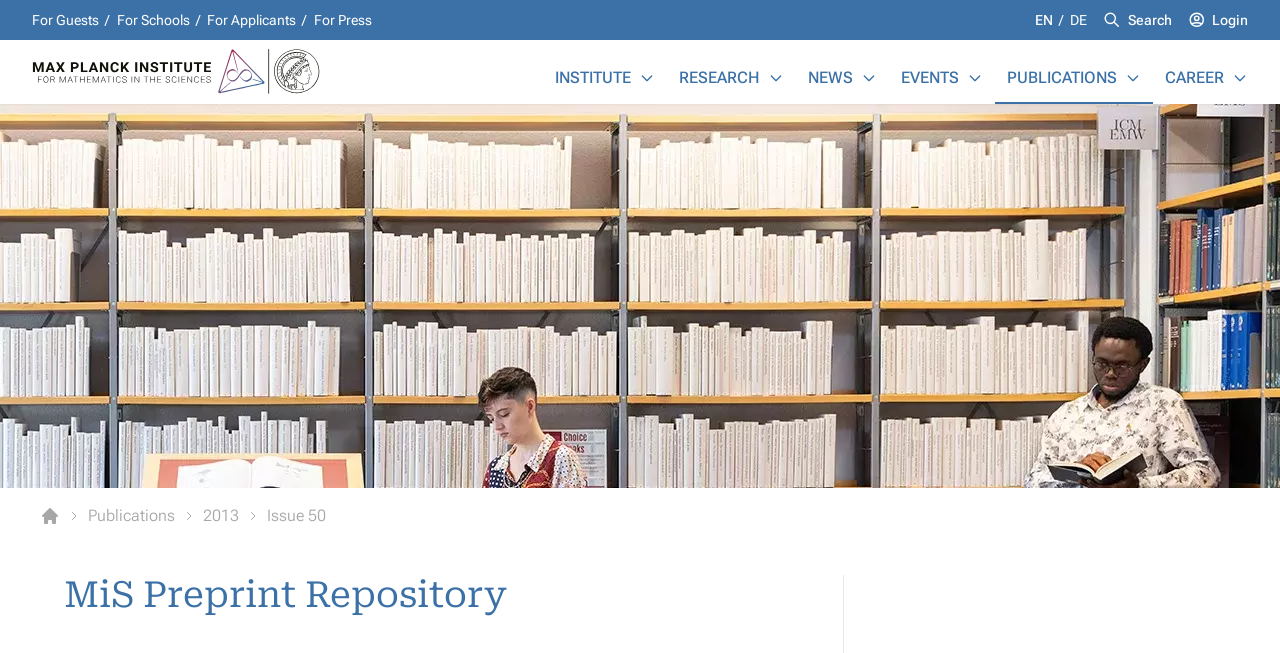Based on the image, please elaborate on the answer to the following question:
How many links are in the main menu?

I counted the links in the main menu navigation element, which are 'INSTITUTE', 'RESEARCH', 'NEWS', 'EVENTS', 'PUBLICATIONS', 'CAREER', and 4 buttons. There are 9 links in total.